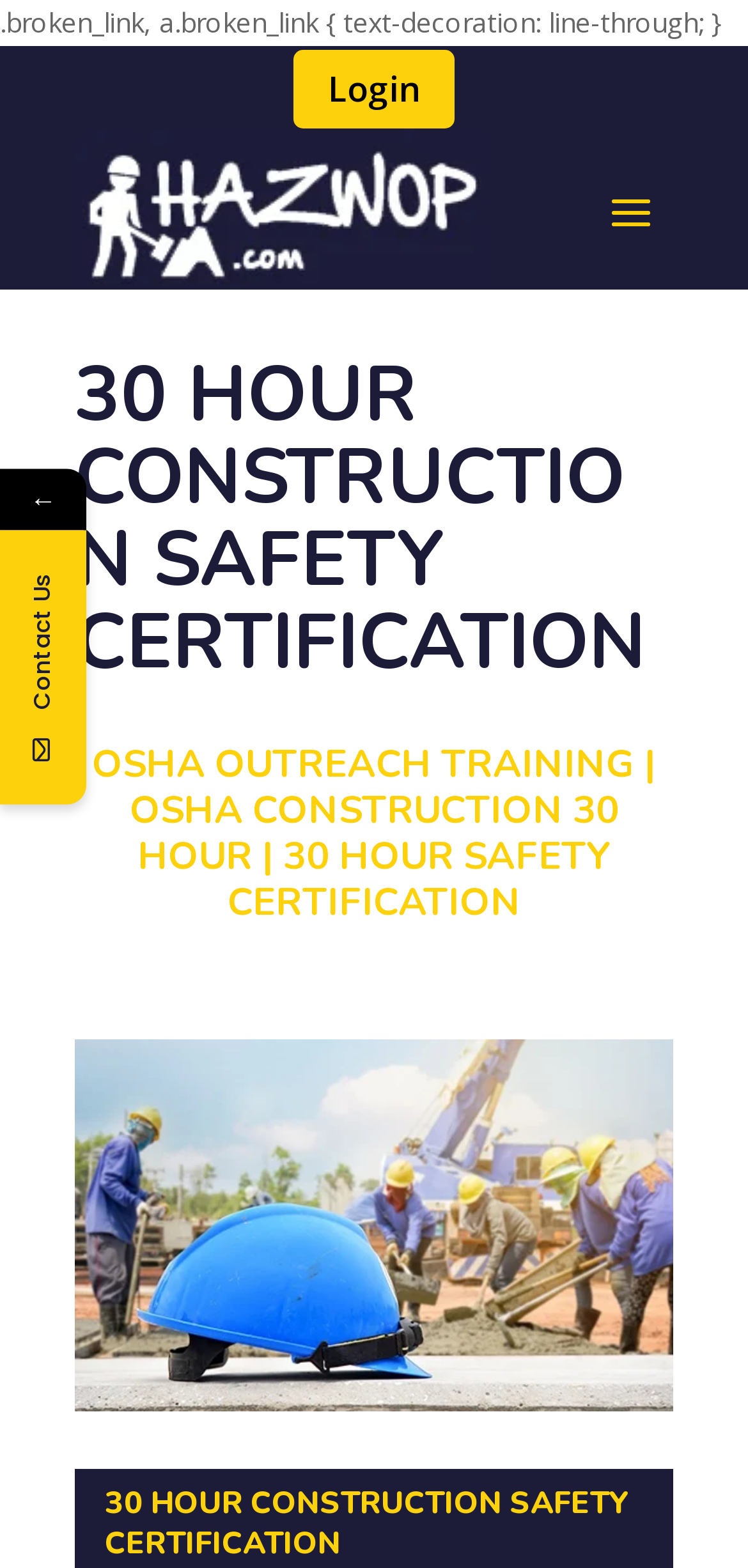Can you look at the image and give a comprehensive answer to the question:
What is the logo image text?

I found the image element with the bounding box coordinates [0.1, 0.083, 0.649, 0.184] and the OCR text 'Hazwop.com', which suggests that it is the logo image text.